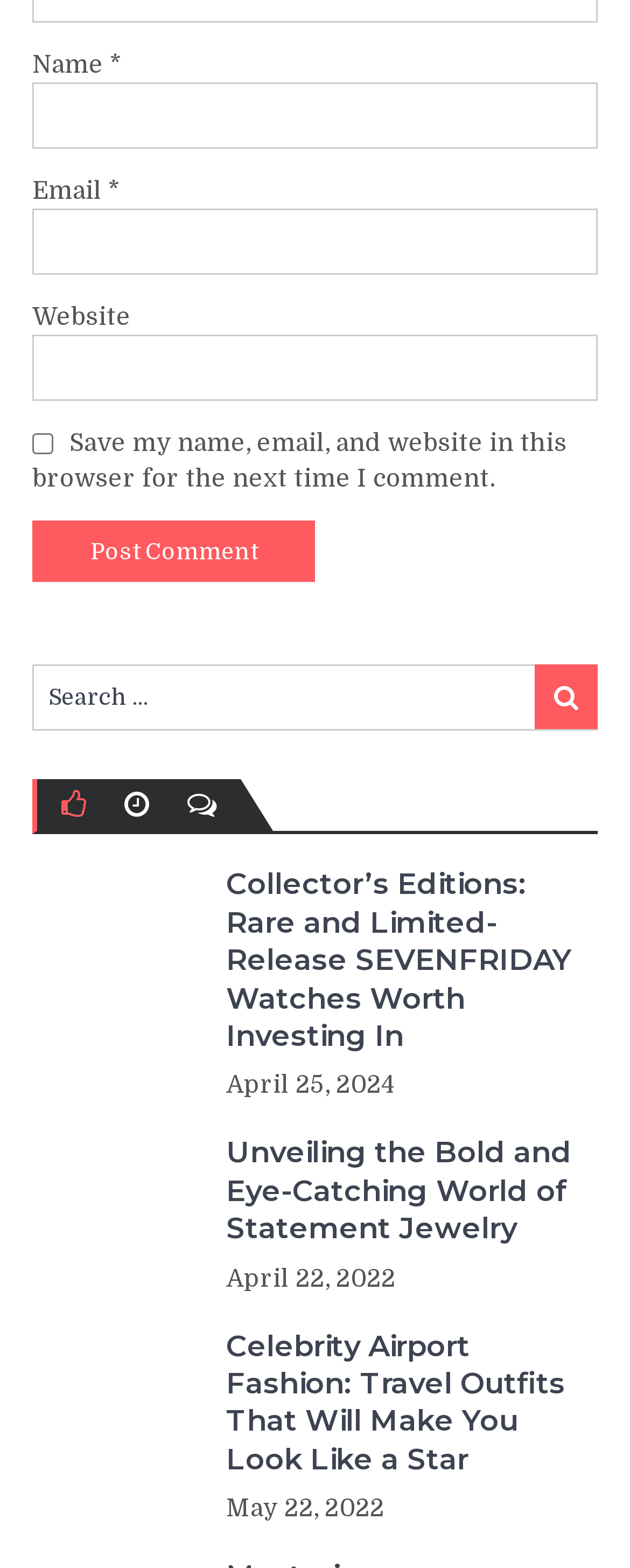Utilize the information from the image to answer the question in detail:
How many comment fields are there?

I counted the number of text boxes with labels 'Name', 'Email', and 'Website' which are required to submit a comment.